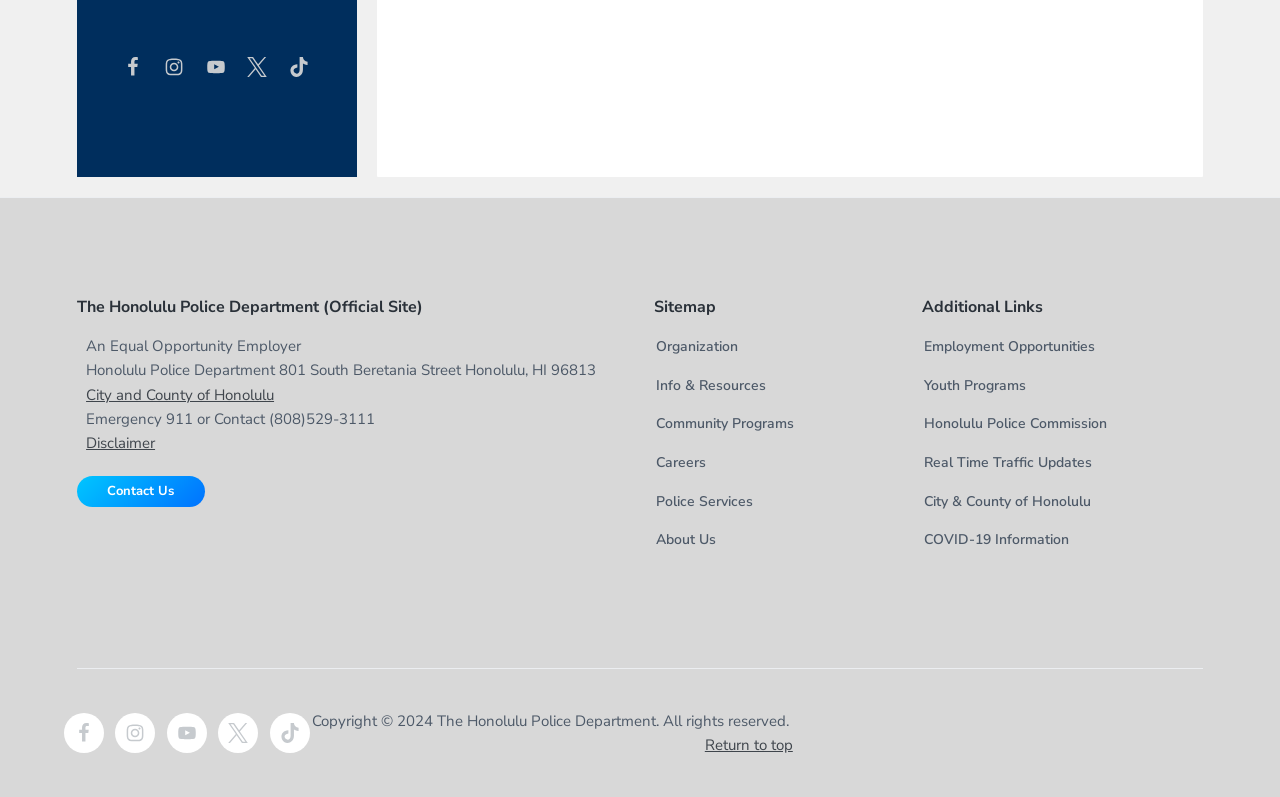From the given element description: "0800 141 889", find the bounding box for the UI element. Provide the coordinates as four float numbers between 0 and 1, in the order [left, top, right, bottom].

None